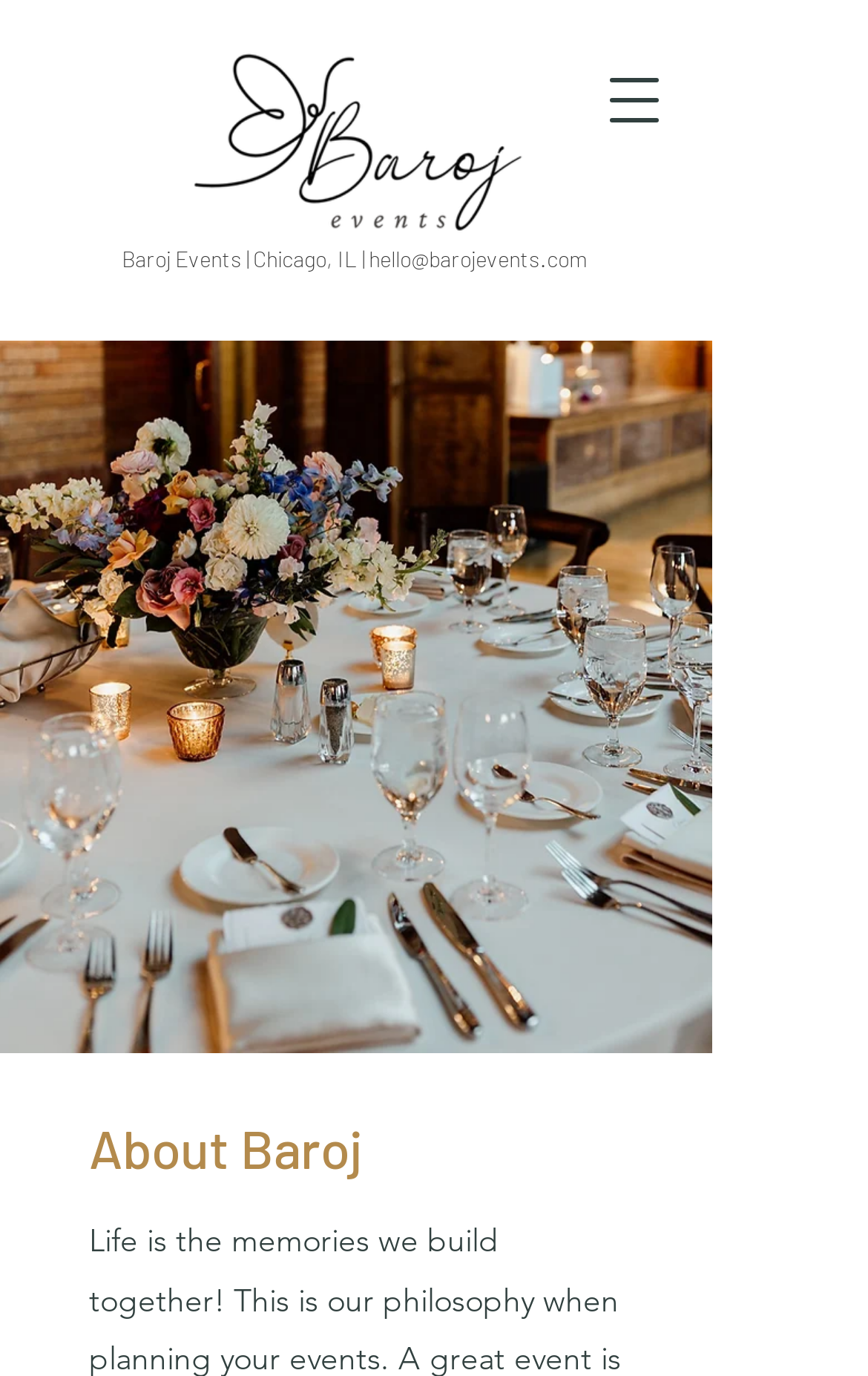Analyze the image and answer the question with as much detail as possible: 
What is the location of Baroj Events?

I found the location by looking at the heading element that contains the company name and location, which is 'Baroj Events | Chicago, IL | hello@barojevents.com'.